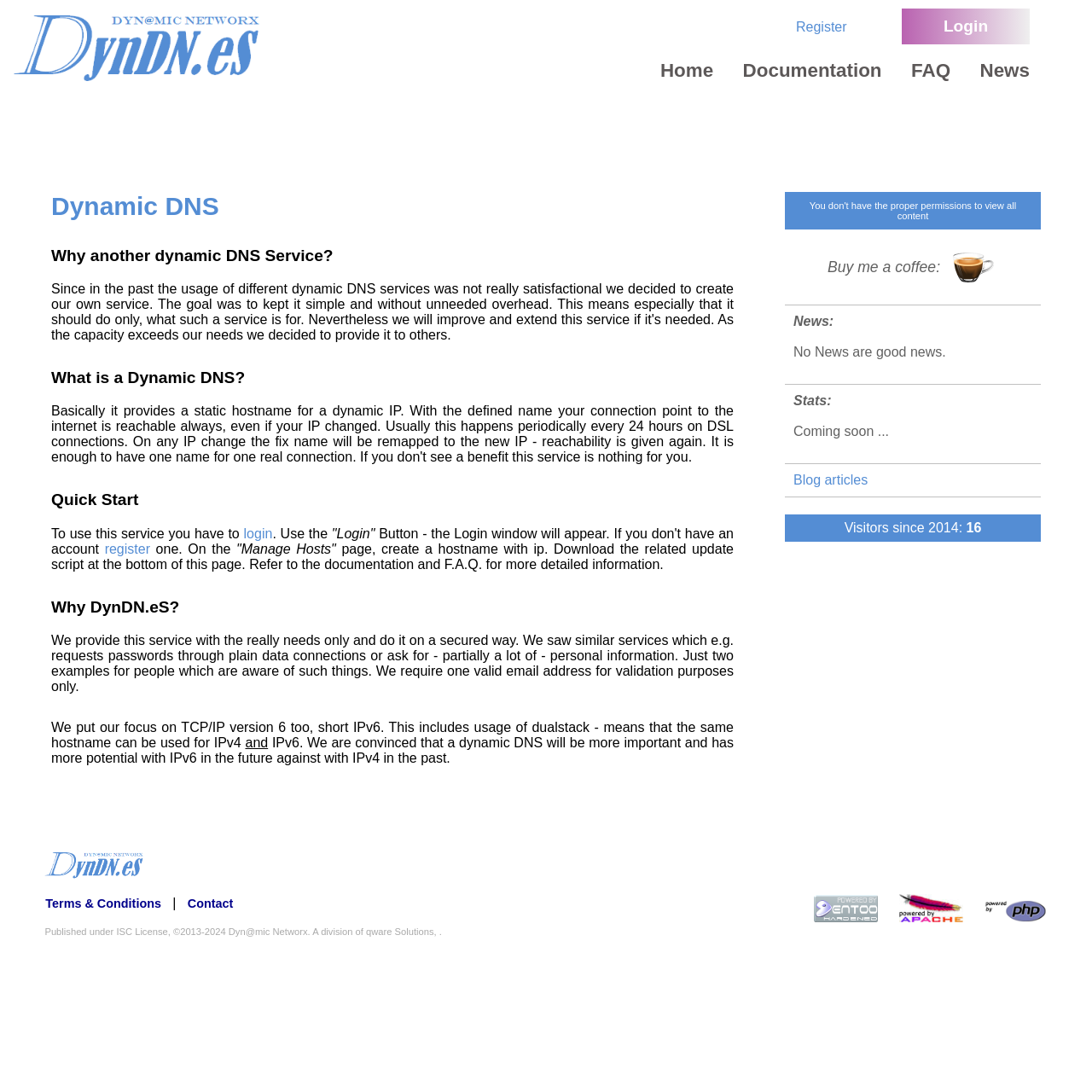Using the provided element description, identify the bounding box coordinates as (top-left x, top-left y, bottom-right x, bottom-right y). Ensure all values are between 0 and 1. Description: parent_node: Register name="LoggedIn" value="Login"

[0.826, 0.008, 0.943, 0.041]